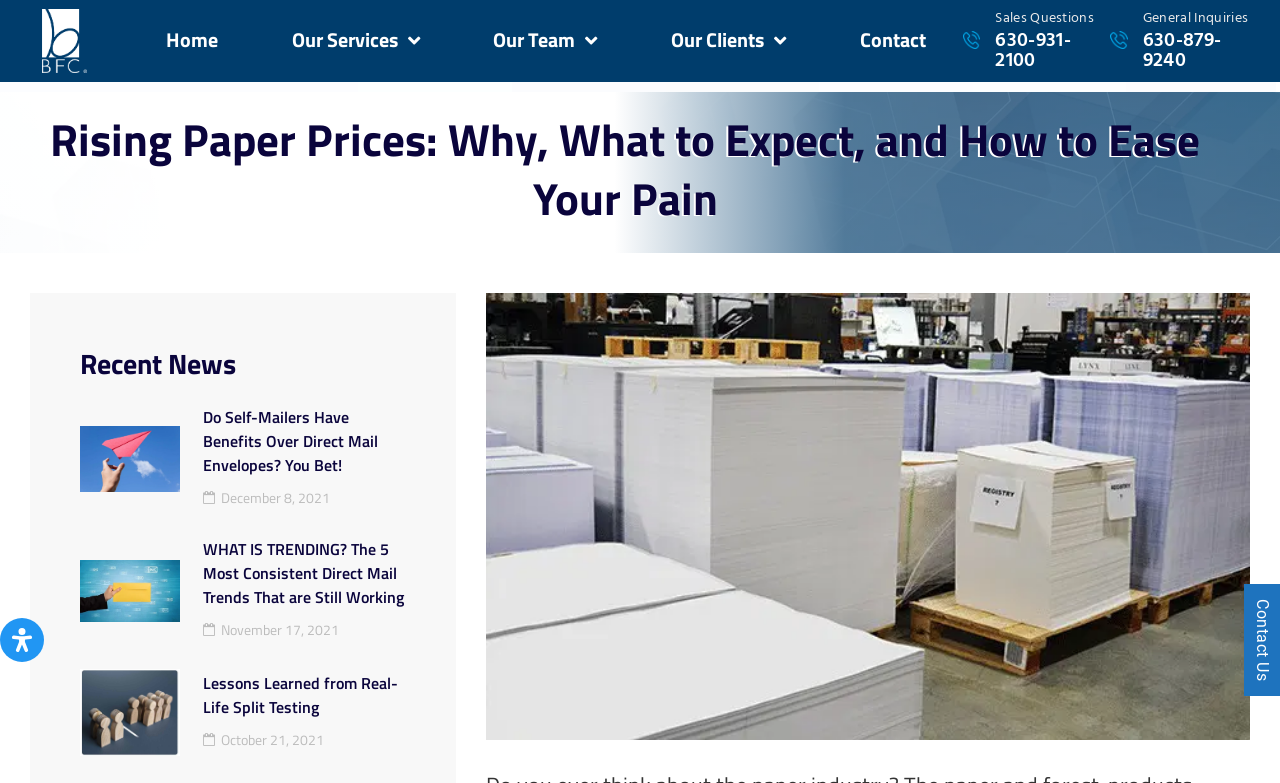How many navigation links are there?
Provide a detailed and well-explained answer to the question.

I counted the number of links in the top navigation bar, which are 'Home', 'Our Services', 'Our Team', 'Our Clients', and 'Contact'.